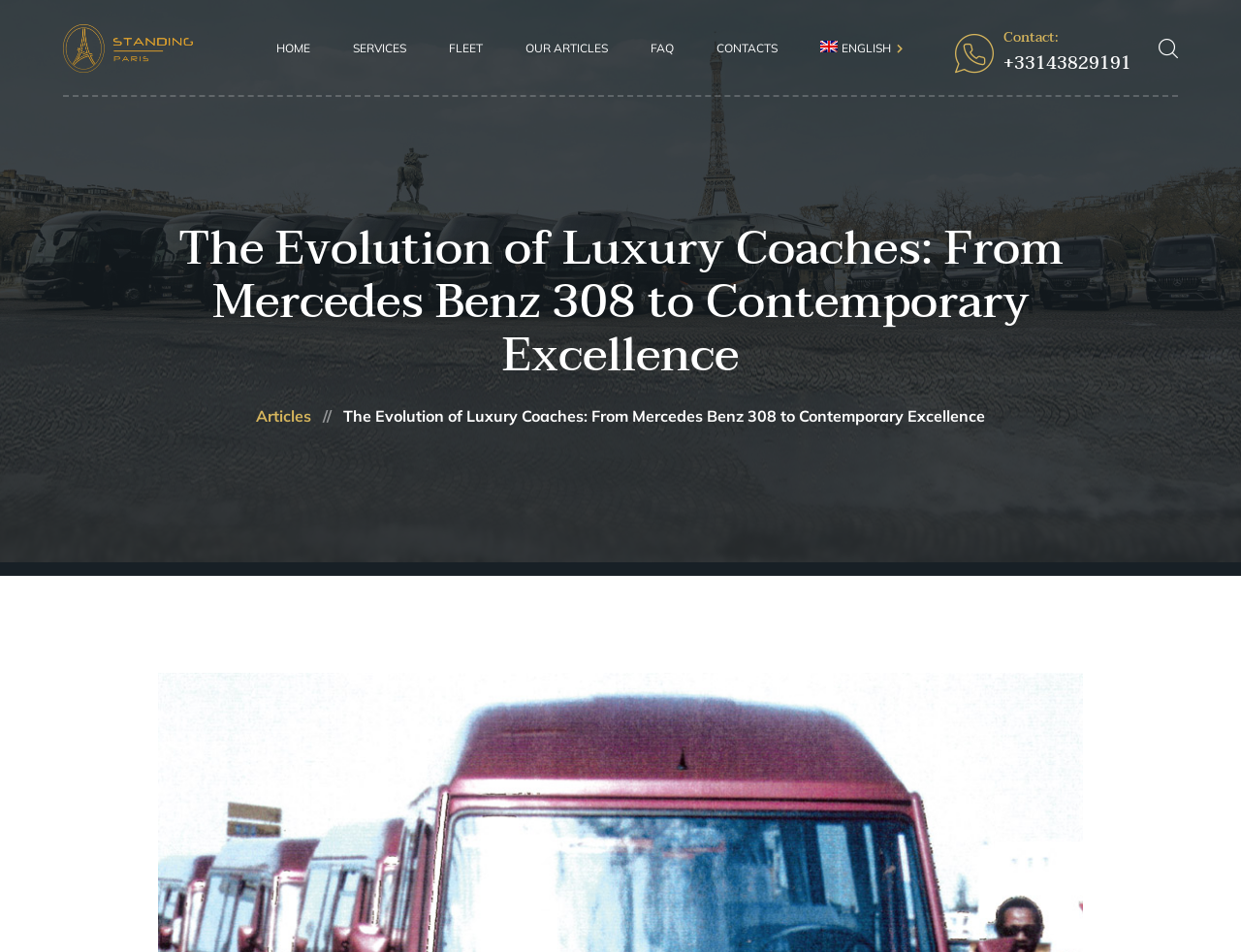What is the logo of the website?
Answer briefly with a single word or phrase based on the image.

Standing.fr